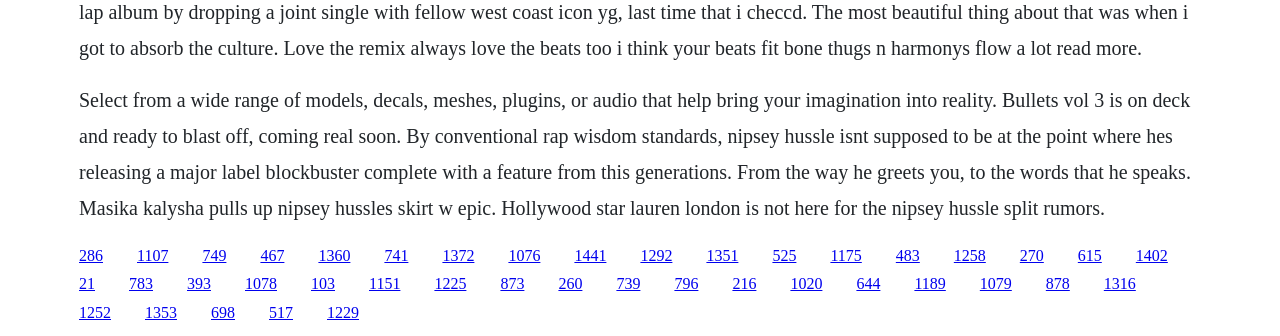Please specify the bounding box coordinates of the clickable region to carry out the following instruction: "Visit the Trading Page". The coordinates should be four float numbers between 0 and 1, in the format [left, top, right, bottom].

None